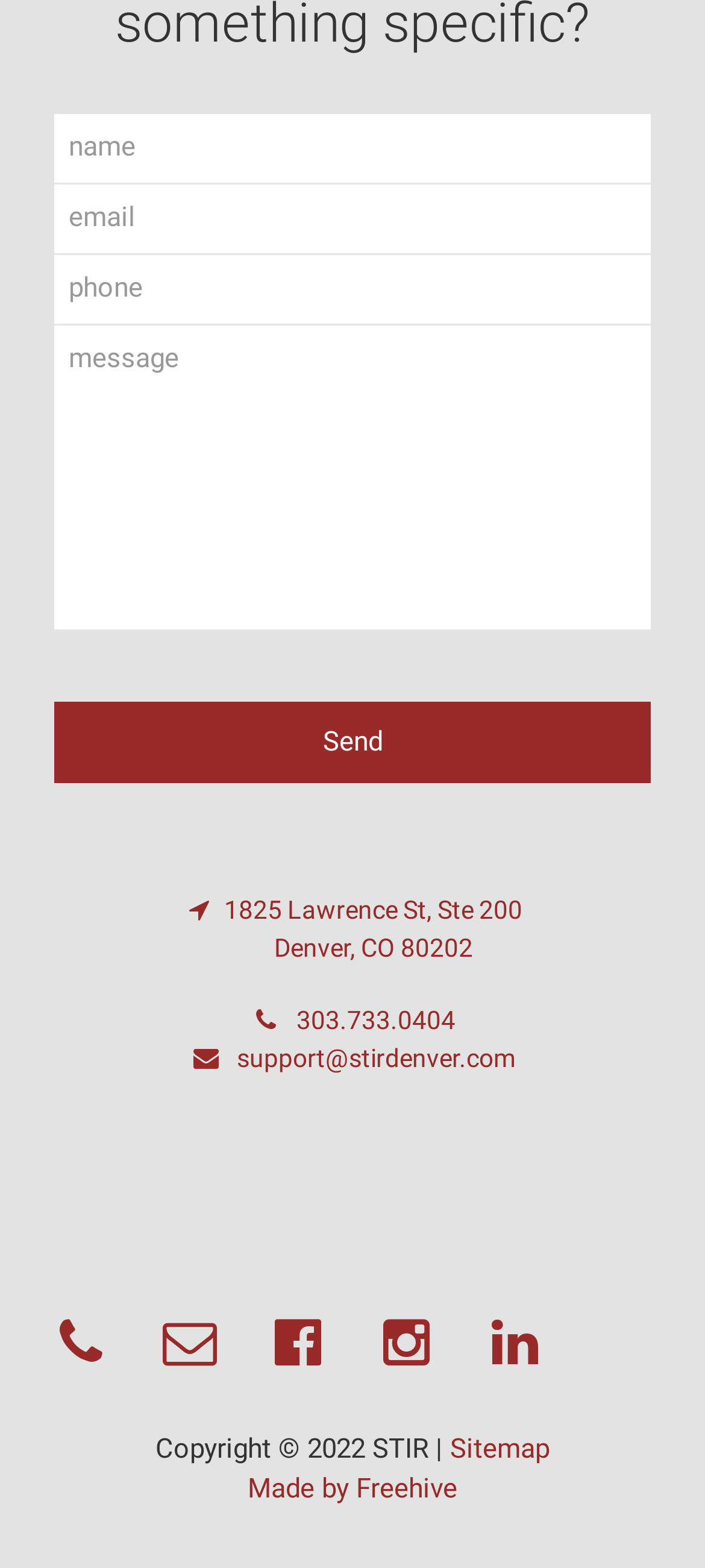For the element described, predict the bounding box coordinates as (top-left x, top-left y, bottom-right x, bottom-right y). All values should be between 0 and 1. Element description: Made by Freehive

[0.351, 0.939, 0.649, 0.96]